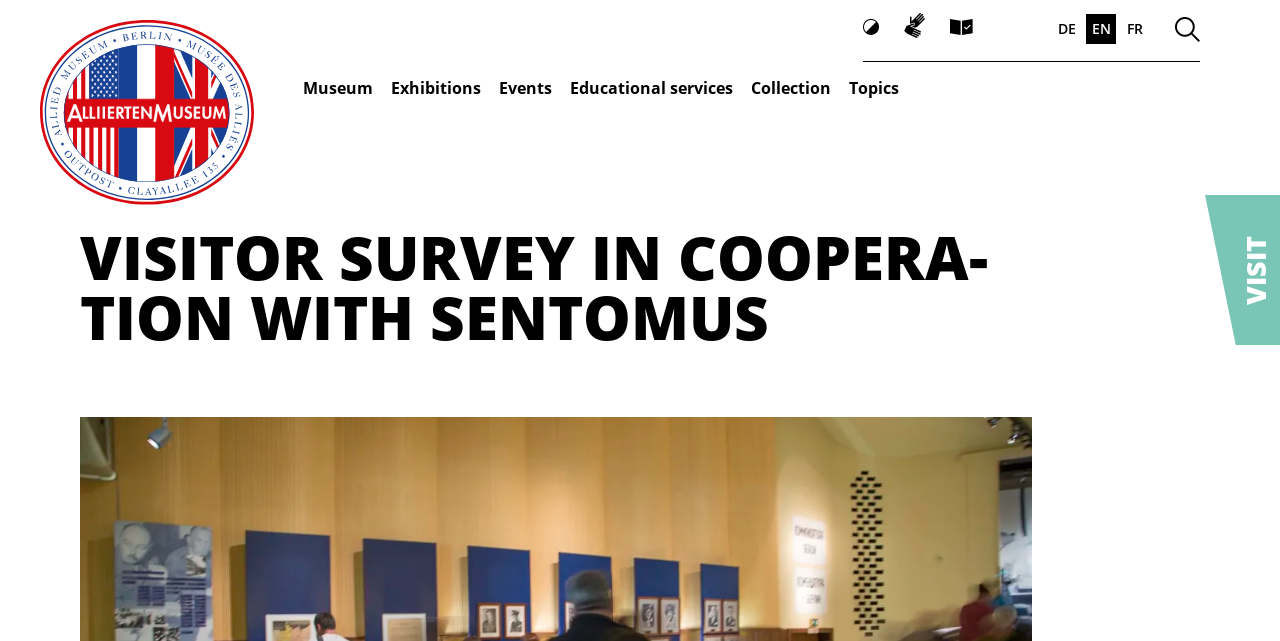Please specify the bounding box coordinates of the element that should be clicked to execute the given instruction: 'Change to high contrast mode'. Ensure the coordinates are four float numbers between 0 and 1, expressed as [left, top, right, bottom].

[0.674, 0.029, 0.687, 0.054]